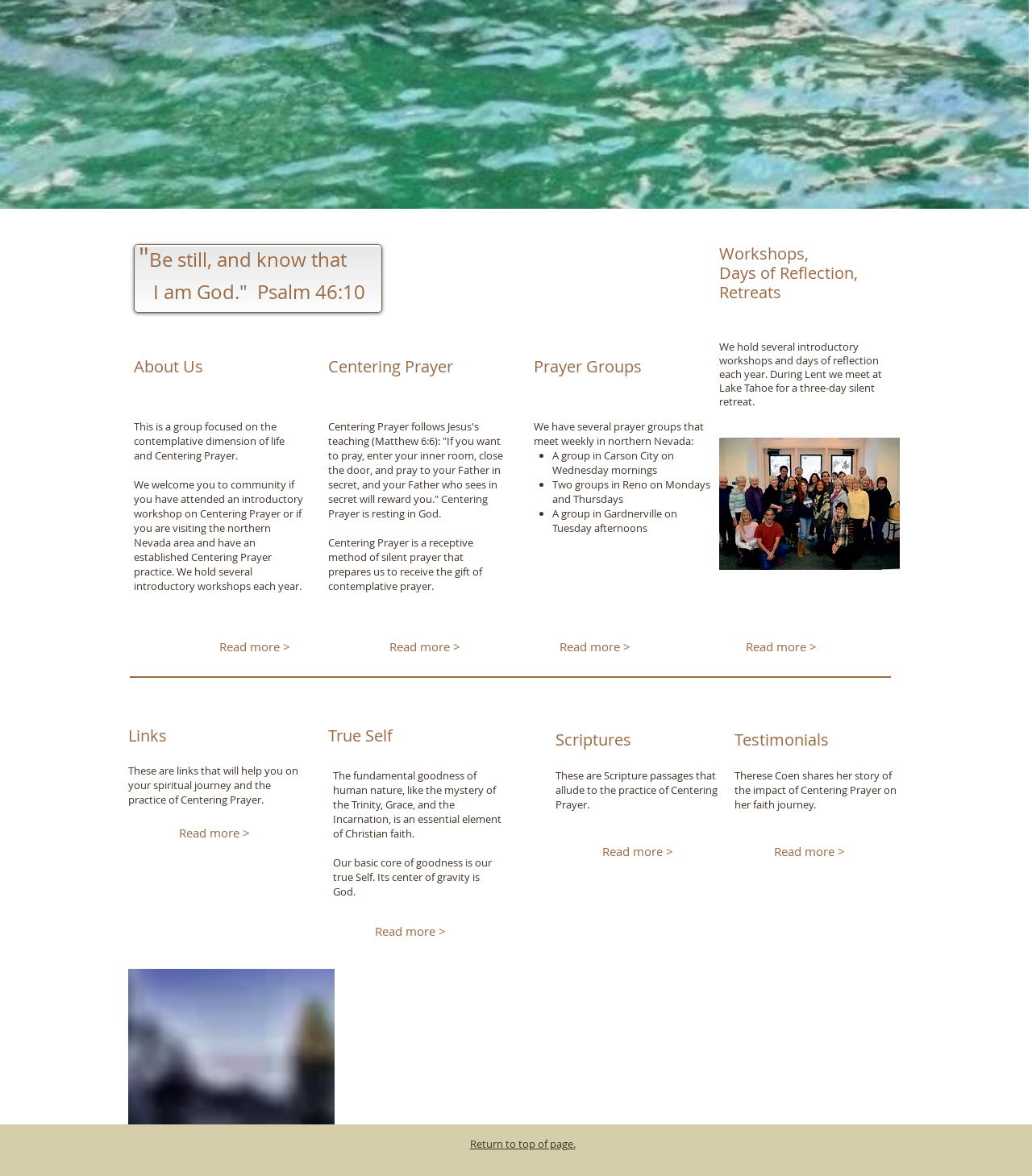Can you give a detailed response to the following question using the information from the image? What is the True Self according to the website?

According to the website, the True Self is our basic core of goodness, which is our fundamental nature, and its center of gravity is God, as mentioned in the StaticText element with OCR text 'Our basic core of goodness is our true Self. Its center of gravity is God.'